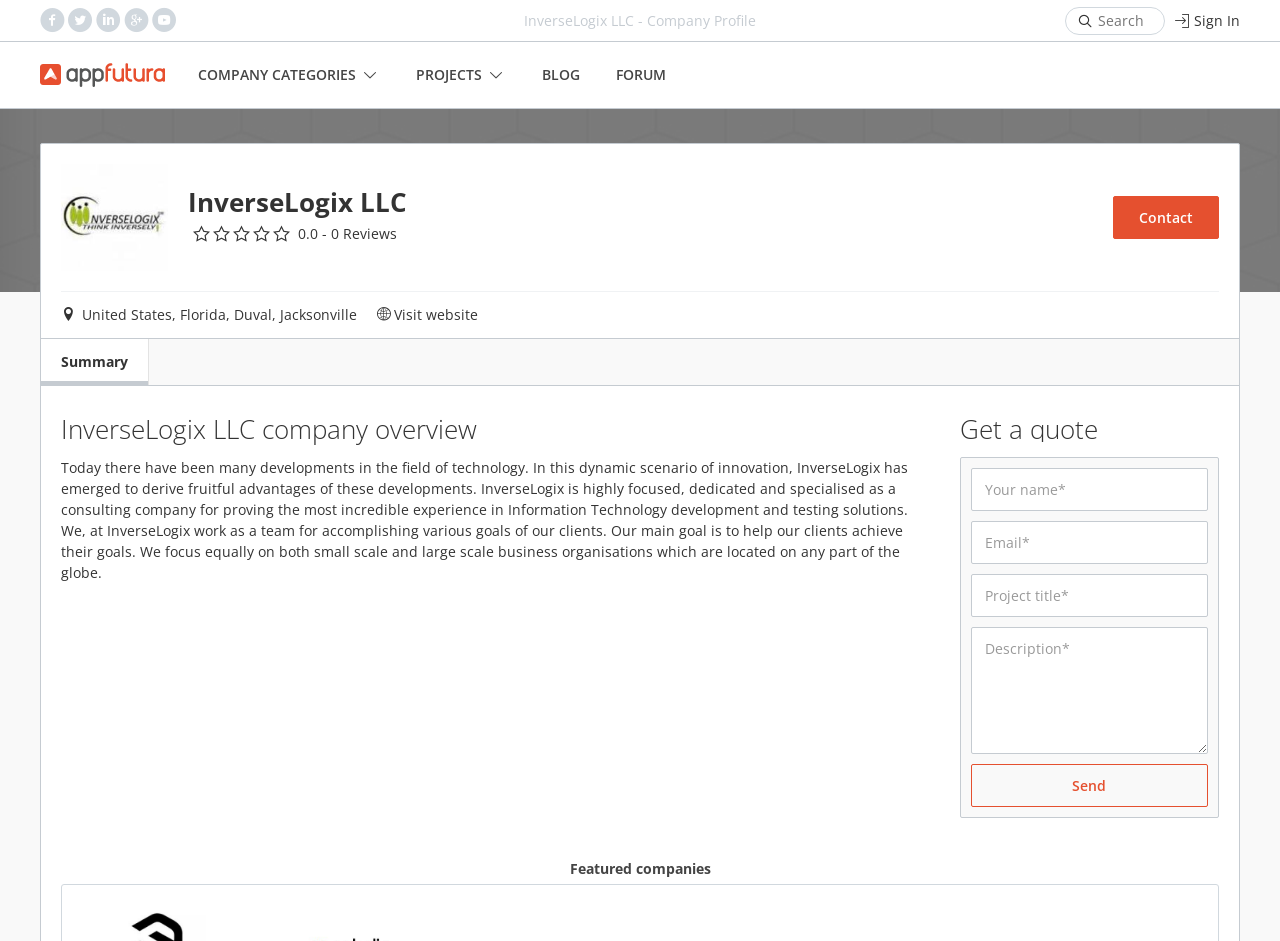What is the rating of the company?
Based on the image, provide your answer in one word or phrase.

0 stars